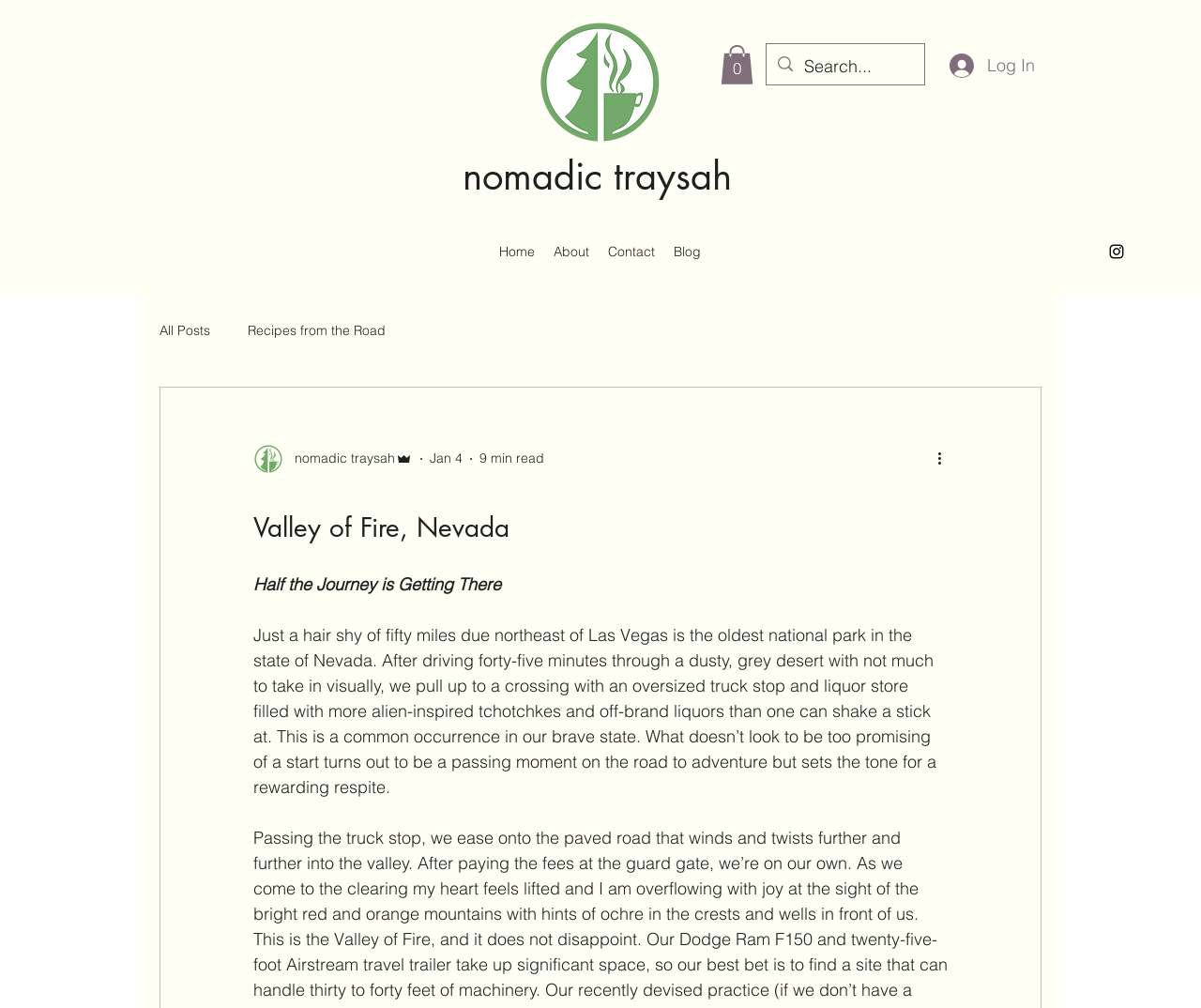Determine the bounding box coordinates of the clickable region to carry out the instruction: "Log in to the website".

[0.78, 0.045, 0.873, 0.085]